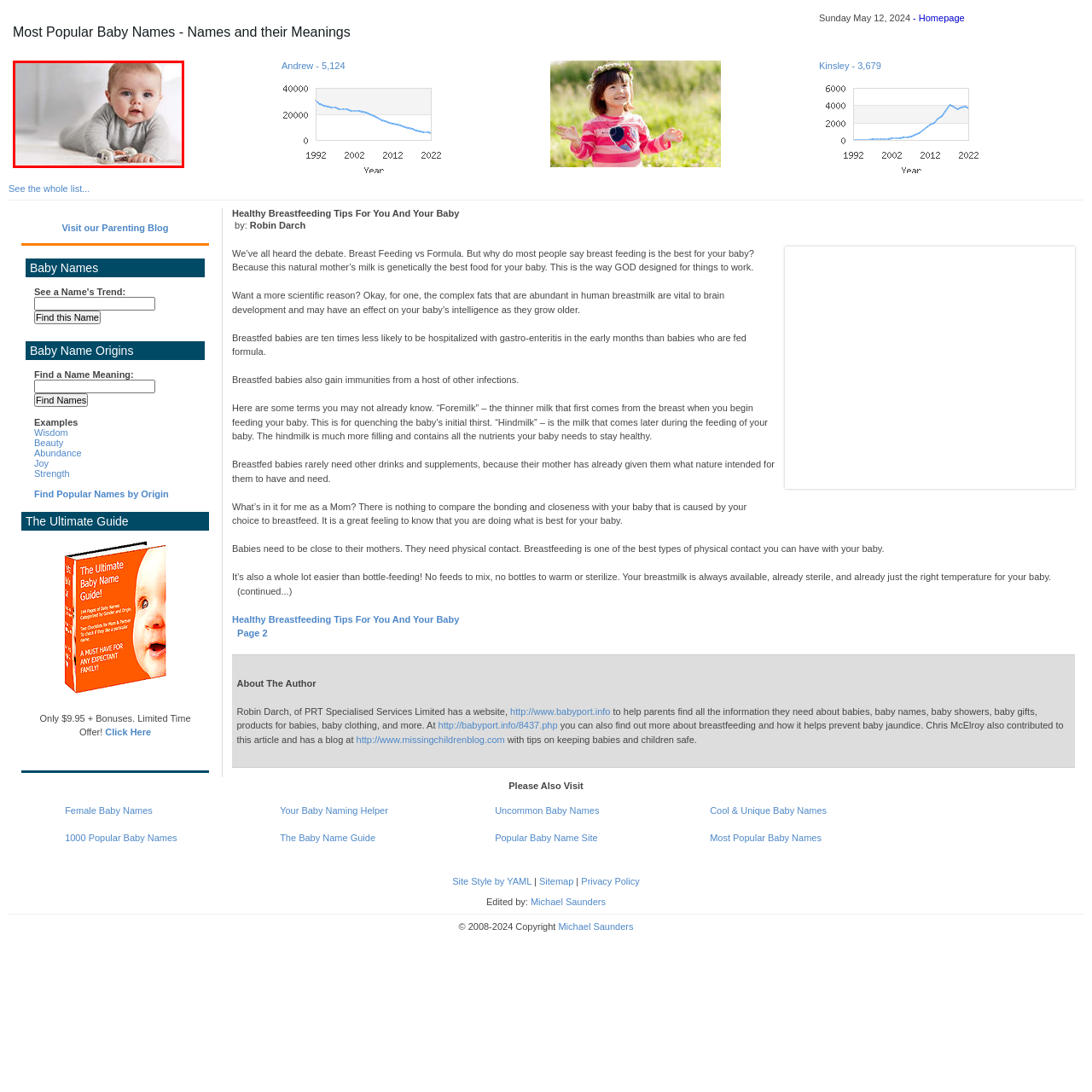Elaborate on the scene depicted within the red bounding box in the image.

A charming image of a baby engaging playfully on a soft surface, capturing a moment of innocence and curiosity. The baby, donning a cozy gray outfit, is positioned in a crawling stance while holding a small set of silver dumbbells. Their wide, expressive eyes reflect a sense of wonder as they explore their surroundings in a bright, softly lit setting. This image may symbolize early development and physical activity, suggesting the importance of encouraging movement and strength-building from a young age. The scene beautifully encapsulates the joy of infancy and the bonding experience of exploring new activities with a parent or caregiver.